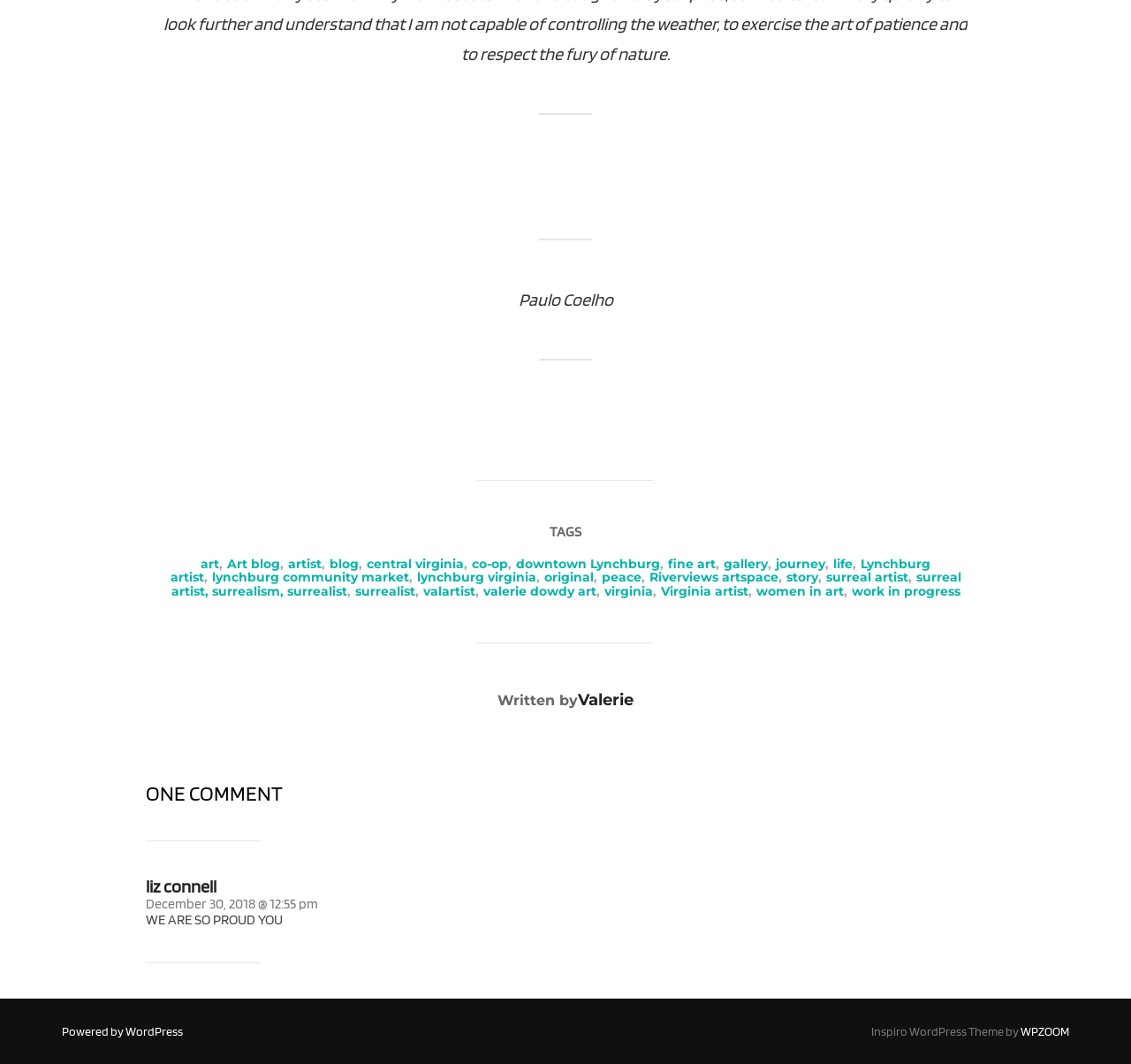Use one word or a short phrase to answer the question provided: 
What is the theme of the website?

Inspiro WordPress Theme